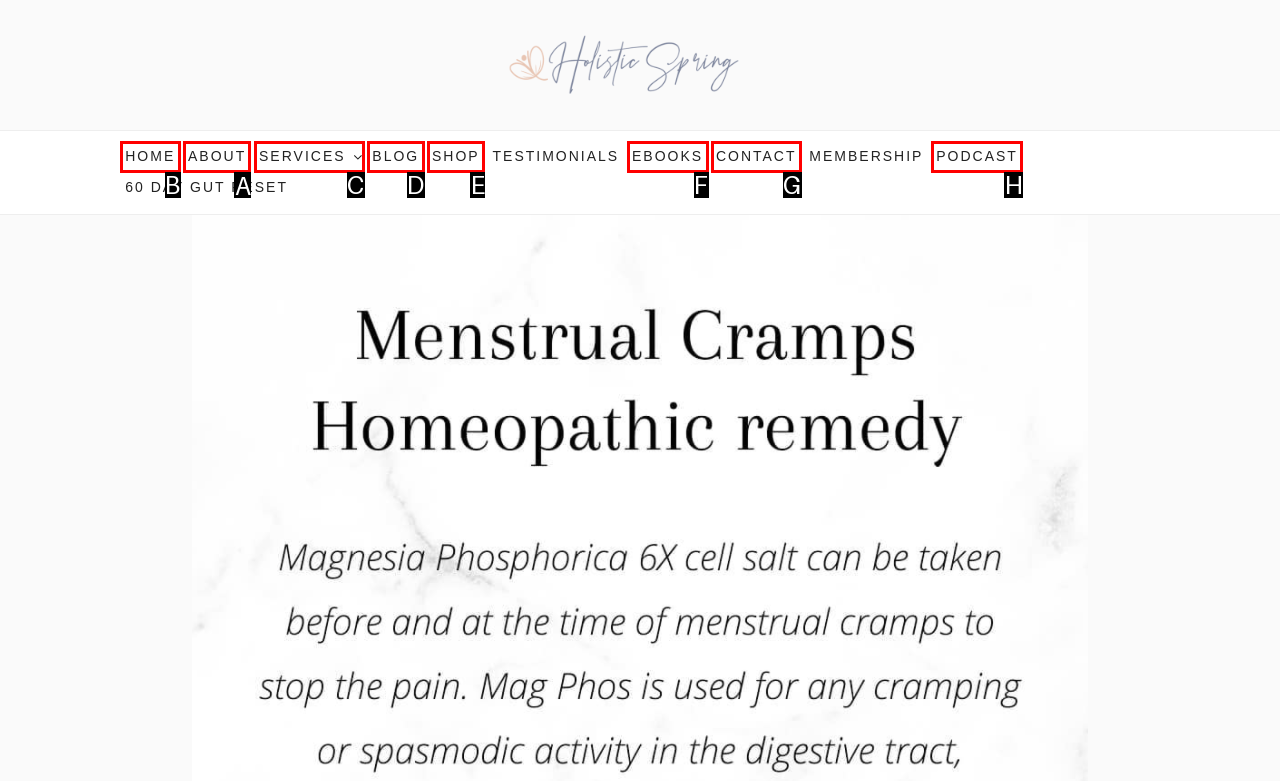Select the letter of the UI element that matches this task: read about the website
Provide the answer as the letter of the correct choice.

A